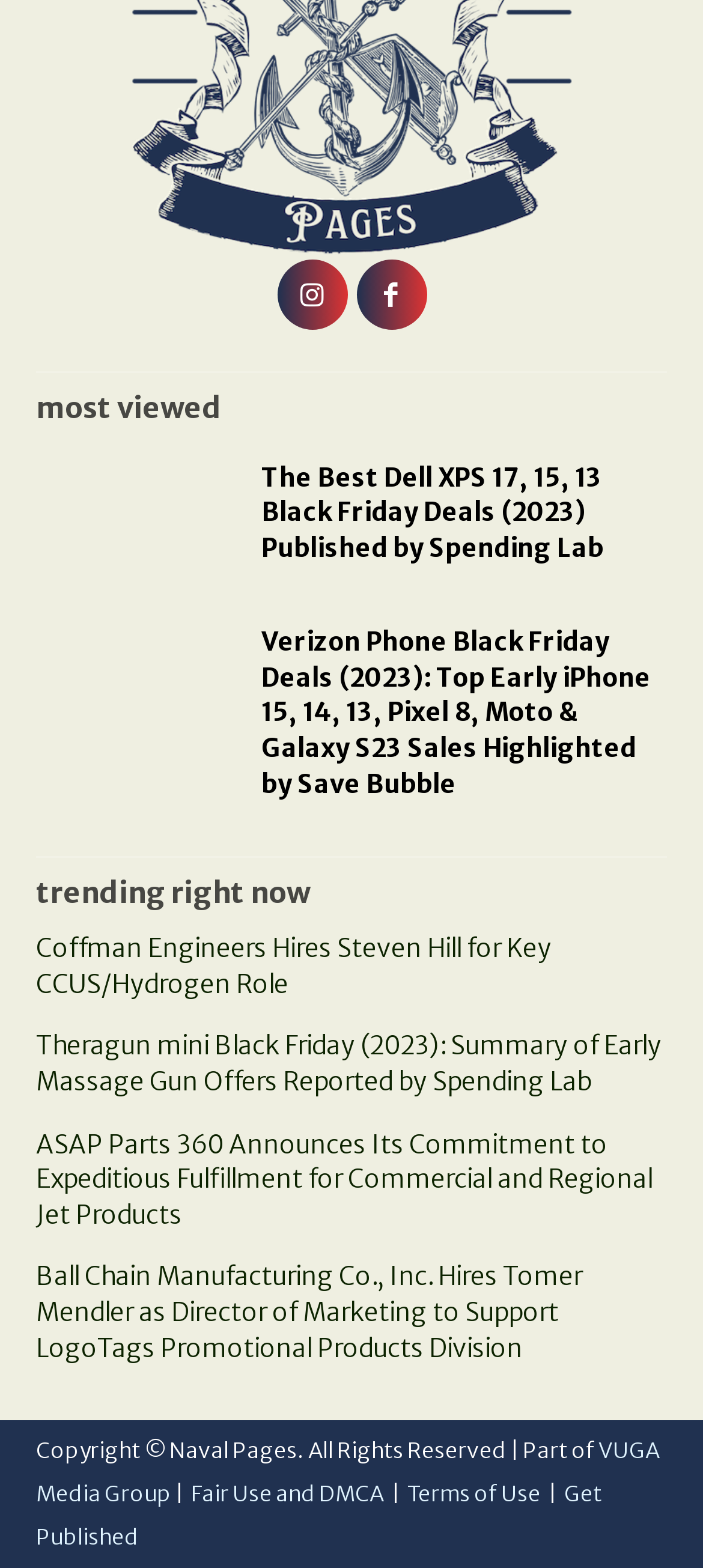What is the name of the company mentioned in the last article?
Kindly give a detailed and elaborate answer to the question.

The last article mentions the company 'Ball Chain Manufacturing Co., Inc.' which has hired Tomer Mendler as Director of Marketing to support LogoTags Promotional Products Division.